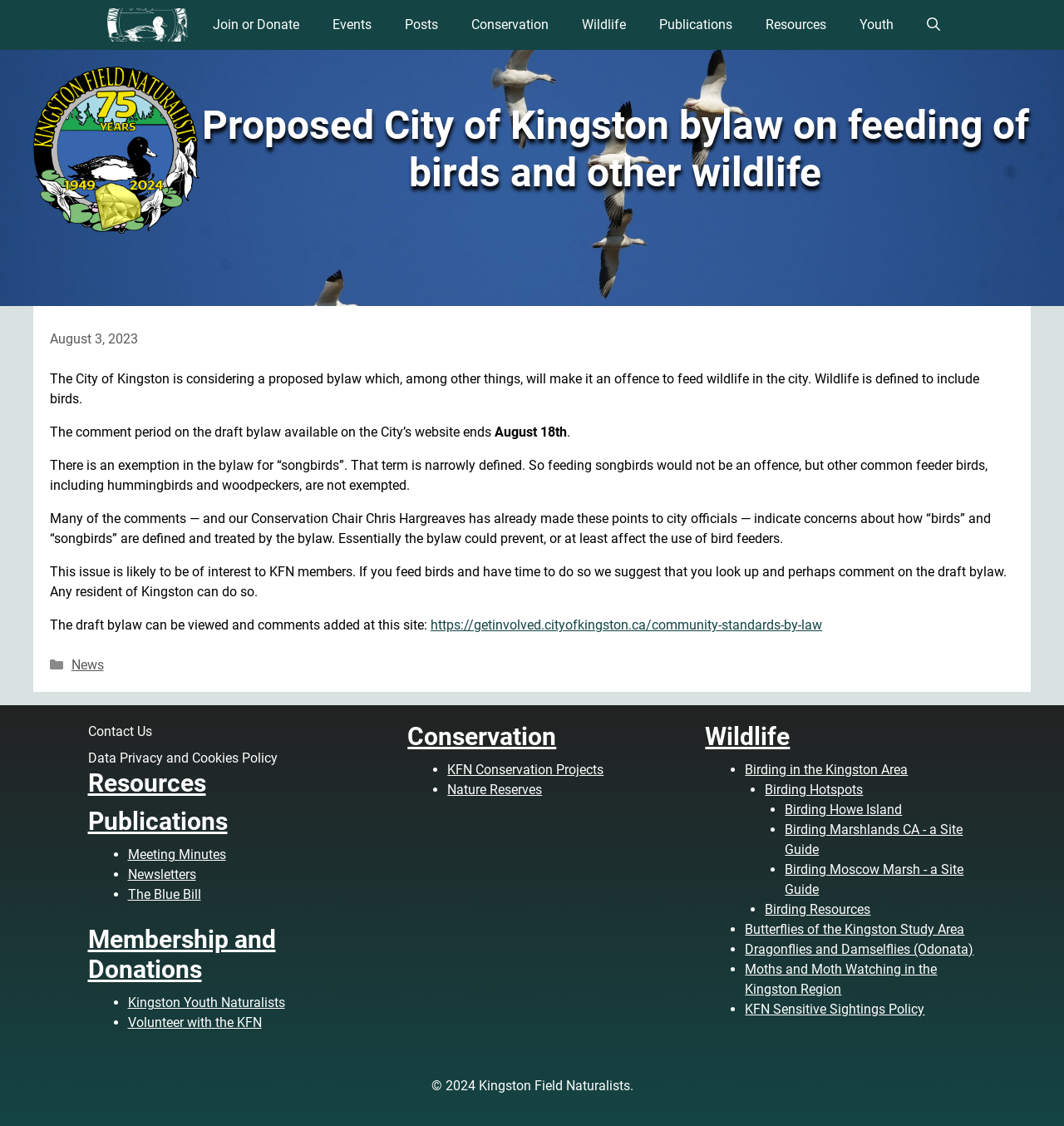Identify the bounding box for the given UI element using the description provided. Coordinates should be in the format (top-left x, top-left y, bottom-right x, bottom-right y) and must be between 0 and 1. Here is the description: Posts

[0.365, 0.0, 0.428, 0.044]